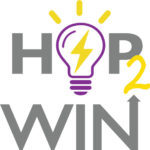What color is the number '2' in the logo?
Answer the question in as much detail as possible.

The number '2' in the Hop2Win logo is emphasized in a vibrant yellow color, which suggests a theme of growth and victory.